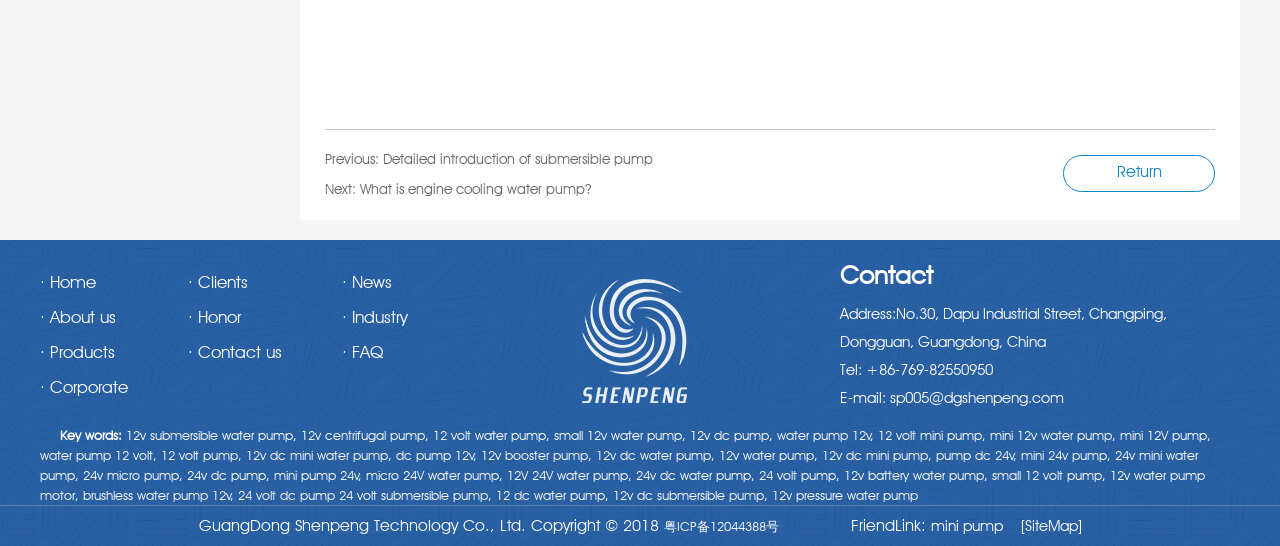Please identify the bounding box coordinates for the region that you need to click to follow this instruction: "Contact us via 'E-mail: sp005@dgshenpeng.com'".

[0.656, 0.712, 0.831, 0.745]